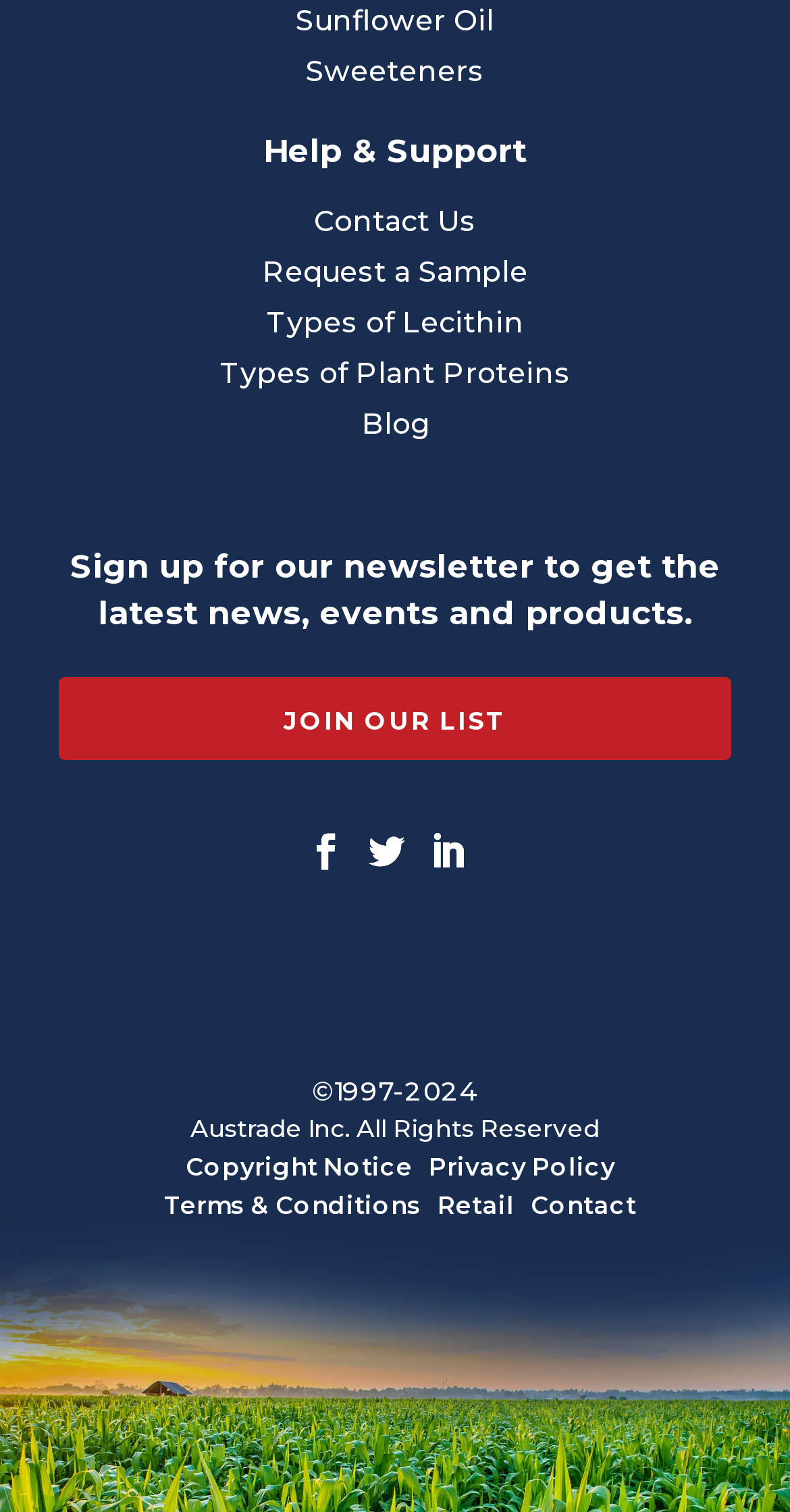Locate the bounding box coordinates of the area where you should click to accomplish the instruction: "View the 'Types of Lecithin' page".

[0.337, 0.201, 0.663, 0.225]